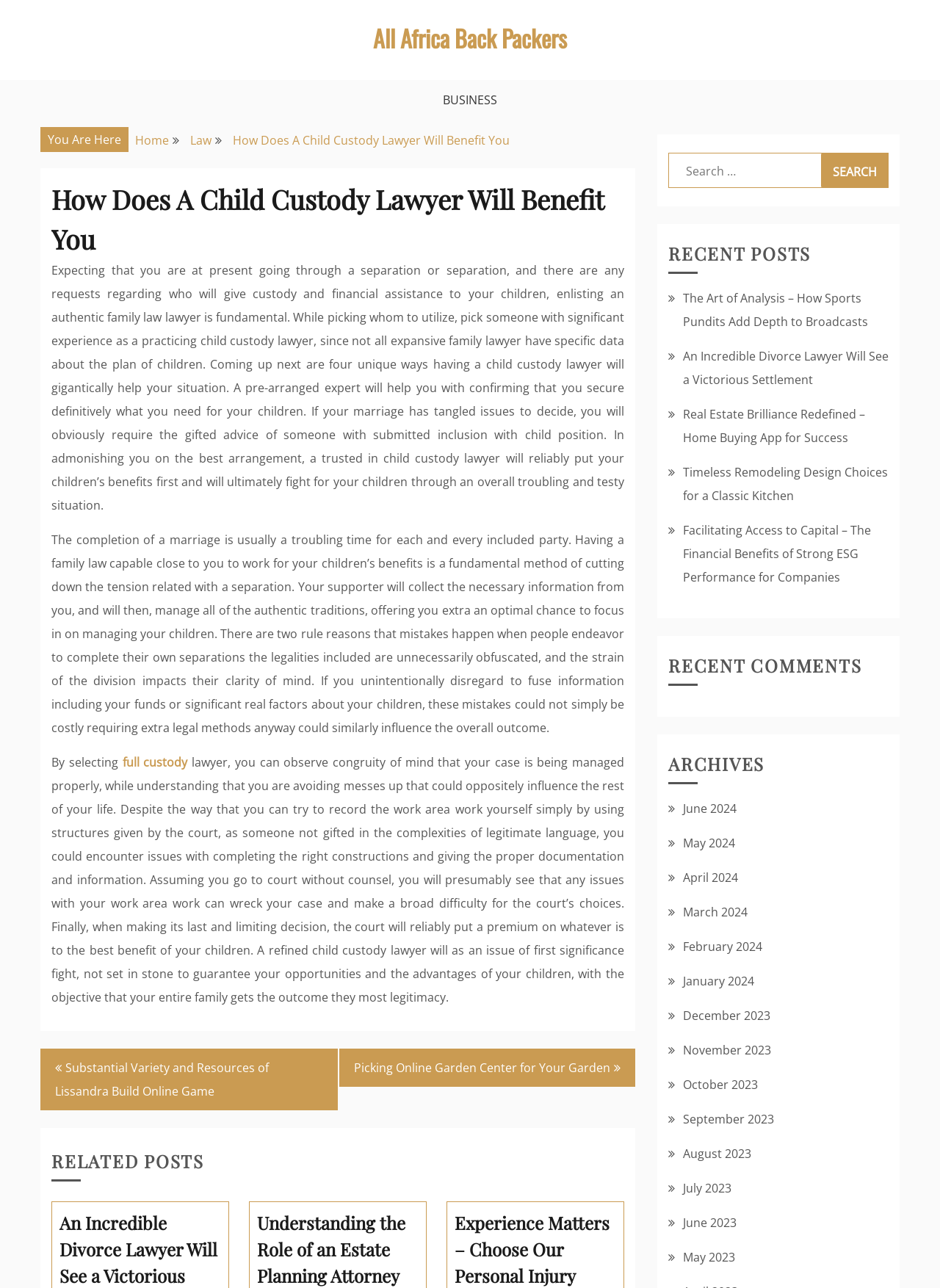Please indicate the bounding box coordinates for the clickable area to complete the following task: "Search for a topic". The coordinates should be specified as four float numbers between 0 and 1, i.e., [left, top, right, bottom].

[0.711, 0.119, 0.945, 0.146]